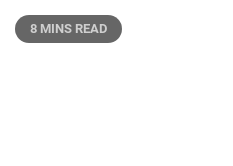Give a comprehensive caption for the image.

This image features a prominent badge displaying "8 MINS READ," indicating the estimated reading time for an article. The badge is designed with a dark background and light text, making it easily noticeable. This kind of indicator is typically used to inform readers about the time commitment required to read the accompanying content, helping them to gauge whether they have sufficient time to engage with the article. This specific article is likely part of a blog or informational site and is positioned in a context that values reader awareness of content length.